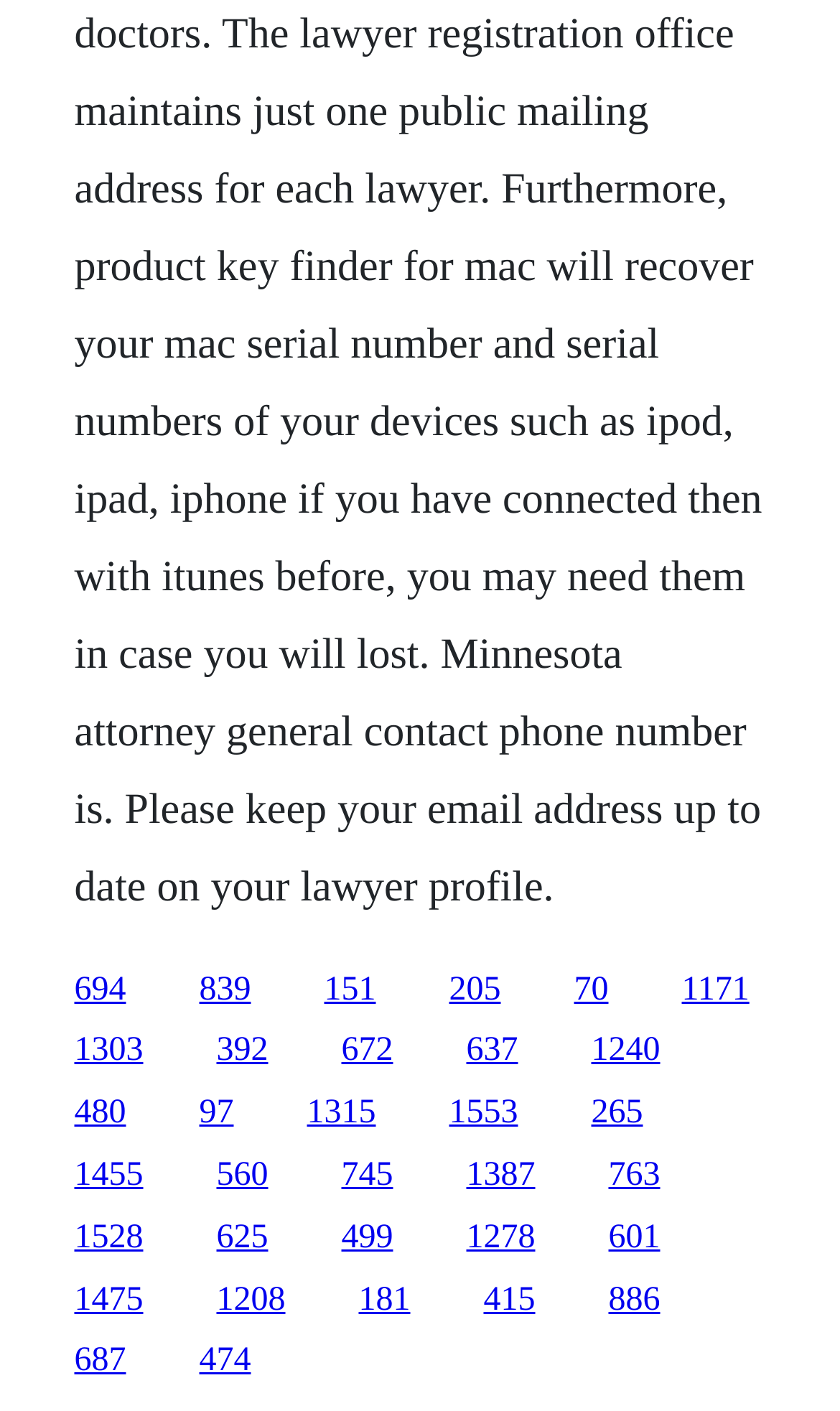How many links are there in the second row? Using the information from the screenshot, answer with a single word or phrase.

4